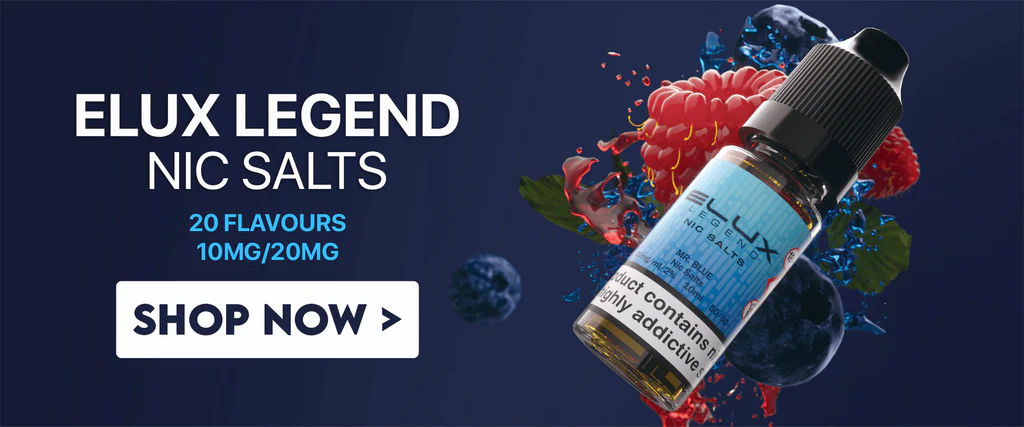Based on the visual content of the image, answer the question thoroughly: What is the nicotine strength option?

The nicotine strength option is clearly displayed on the bottle as '10MG/20MG', which implies that the product is available in two nicotine strength options, 10 milligrams and 20 milligrams.